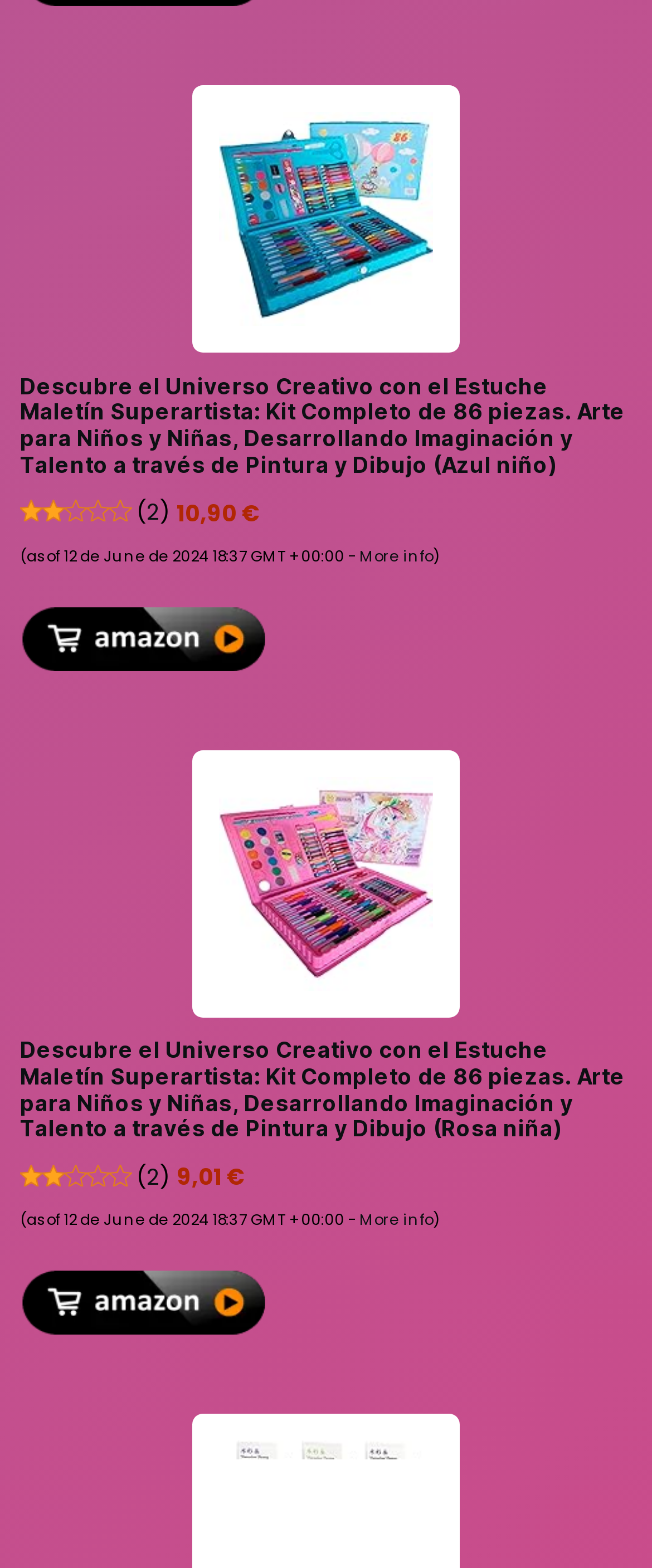Find the bounding box of the element with the following description: "More info". The coordinates must be four float numbers between 0 and 1, formatted as [left, top, right, bottom].

[0.194, 0.073, 0.365, 0.099]